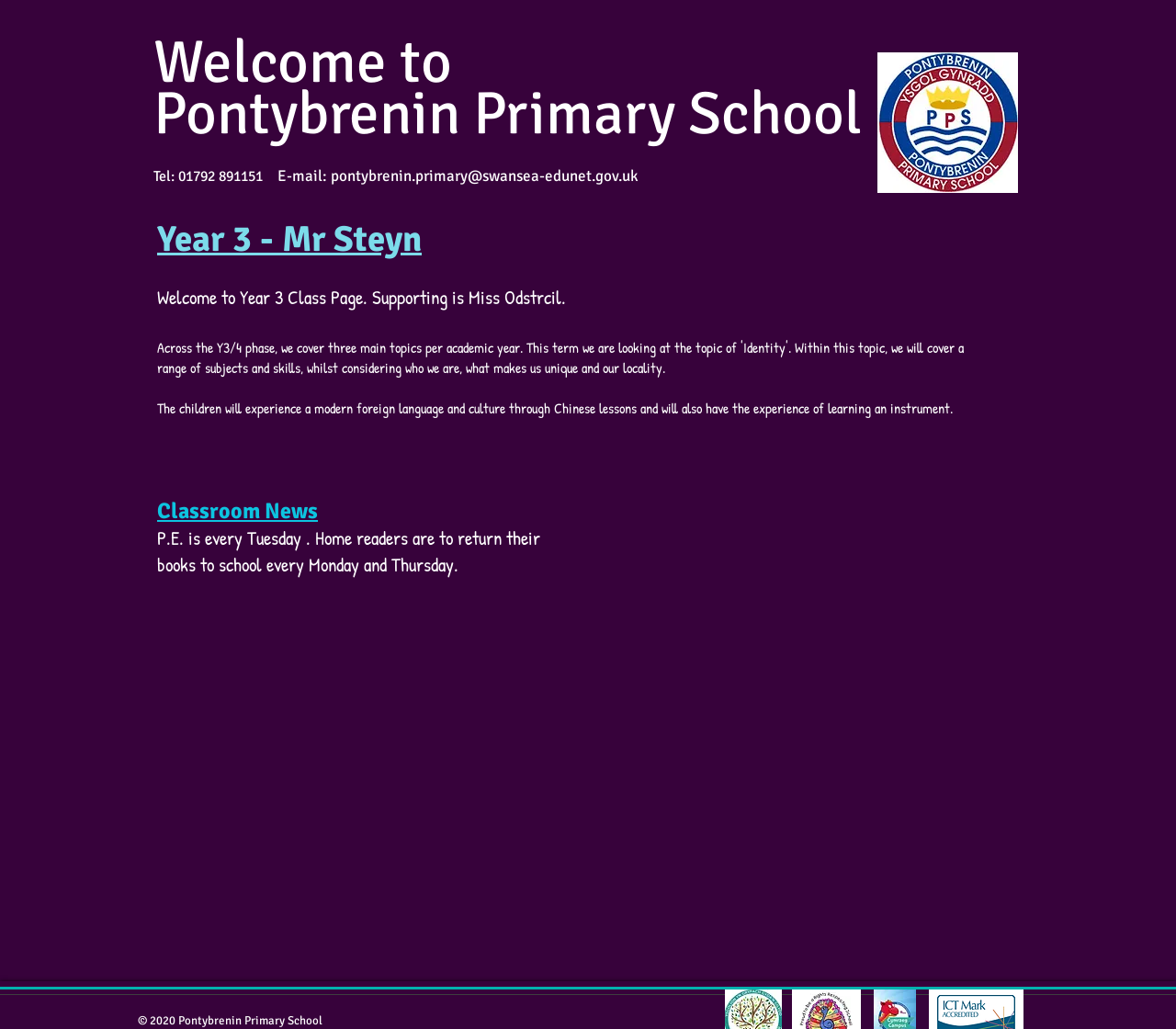Locate the bounding box of the UI element defined by this description: "ary@swansea-edunet.gov.uk". The coordinates should be given as four float numbers between 0 and 1, formatted as [left, top, right, bottom].

[0.38, 0.161, 0.543, 0.18]